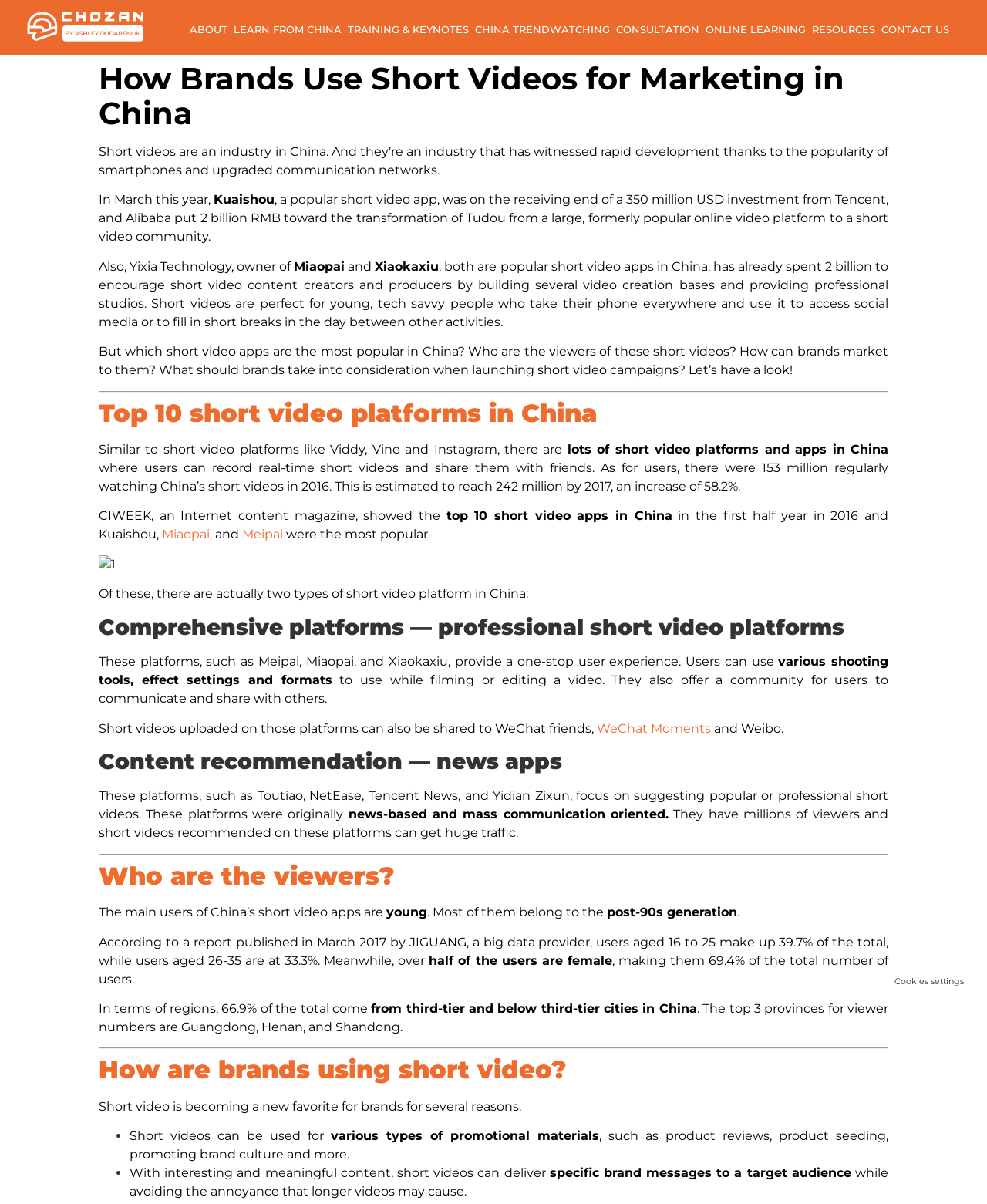Highlight the bounding box of the UI element that corresponds to this description: "TRAINING & KEYNOTES".

[0.349, 0.01, 0.478, 0.039]